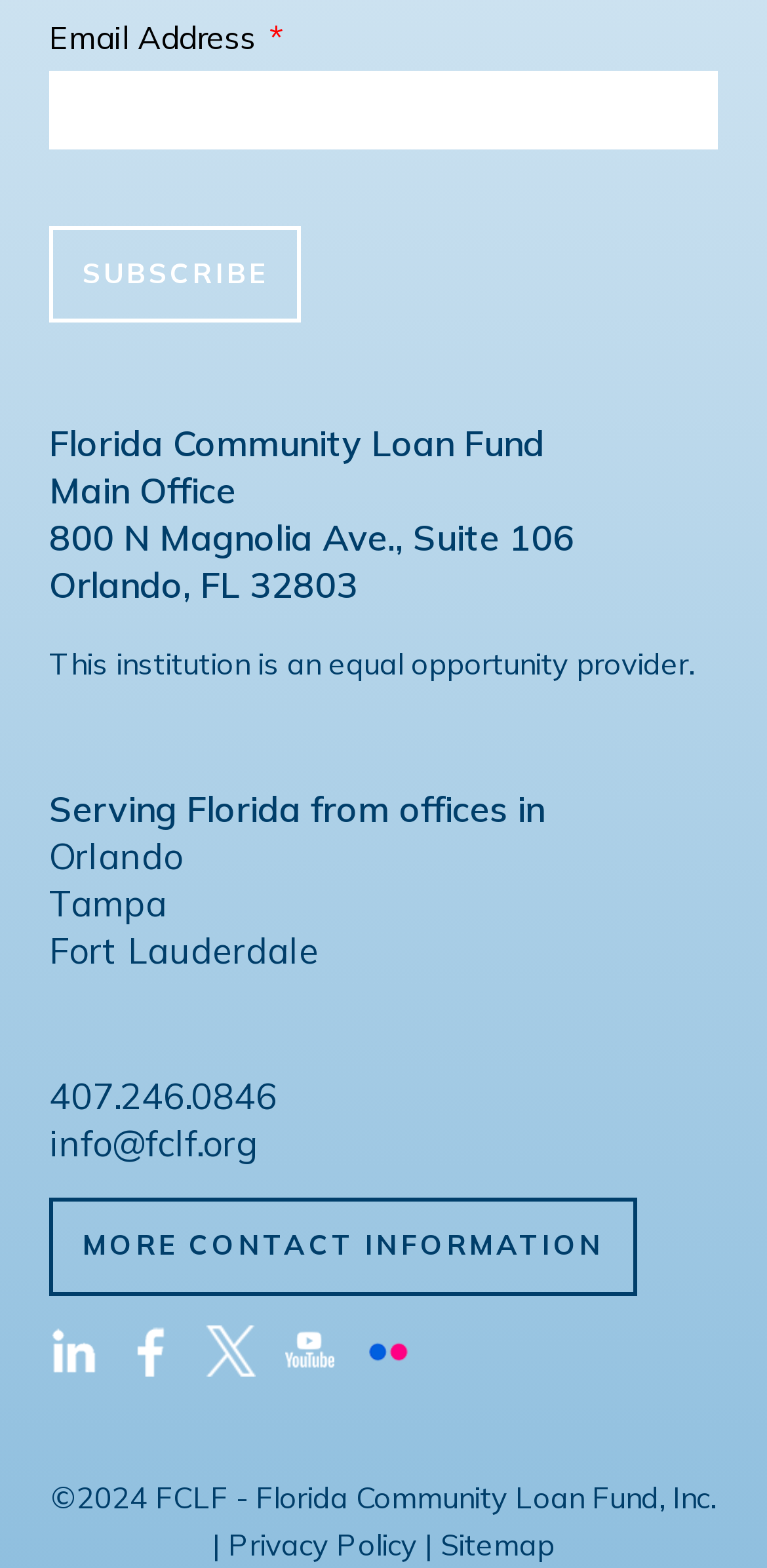Please provide the bounding box coordinates for the element that needs to be clicked to perform the instruction: "Go to Home page". The coordinates must consist of four float numbers between 0 and 1, formatted as [left, top, right, bottom].

None